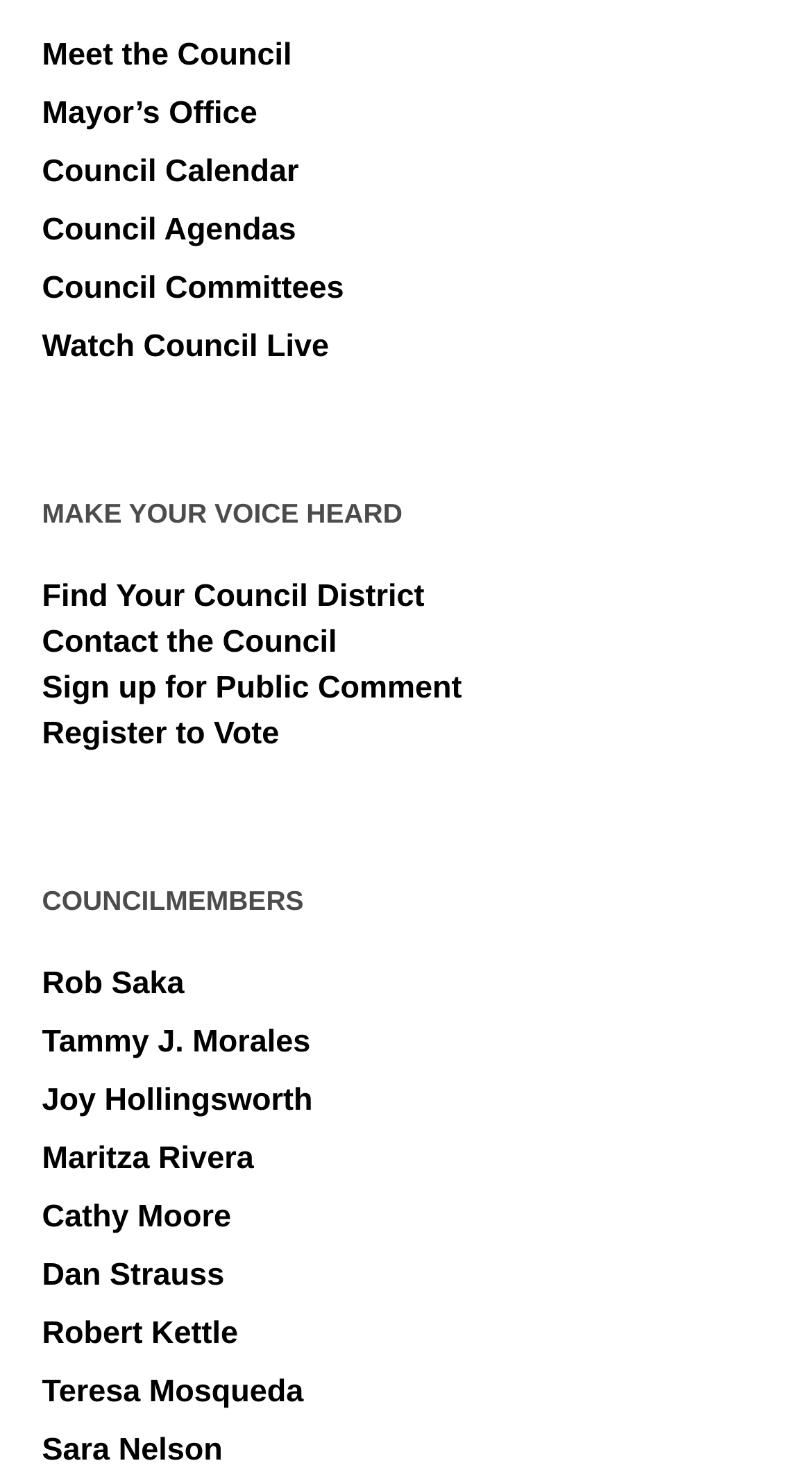Based on the image, please elaborate on the answer to the following question:
What is the heading above the council members' links?

The heading 'COUNCILMEMBERS' is located above the links to individual council members, indicating that the links below are related to the council members.